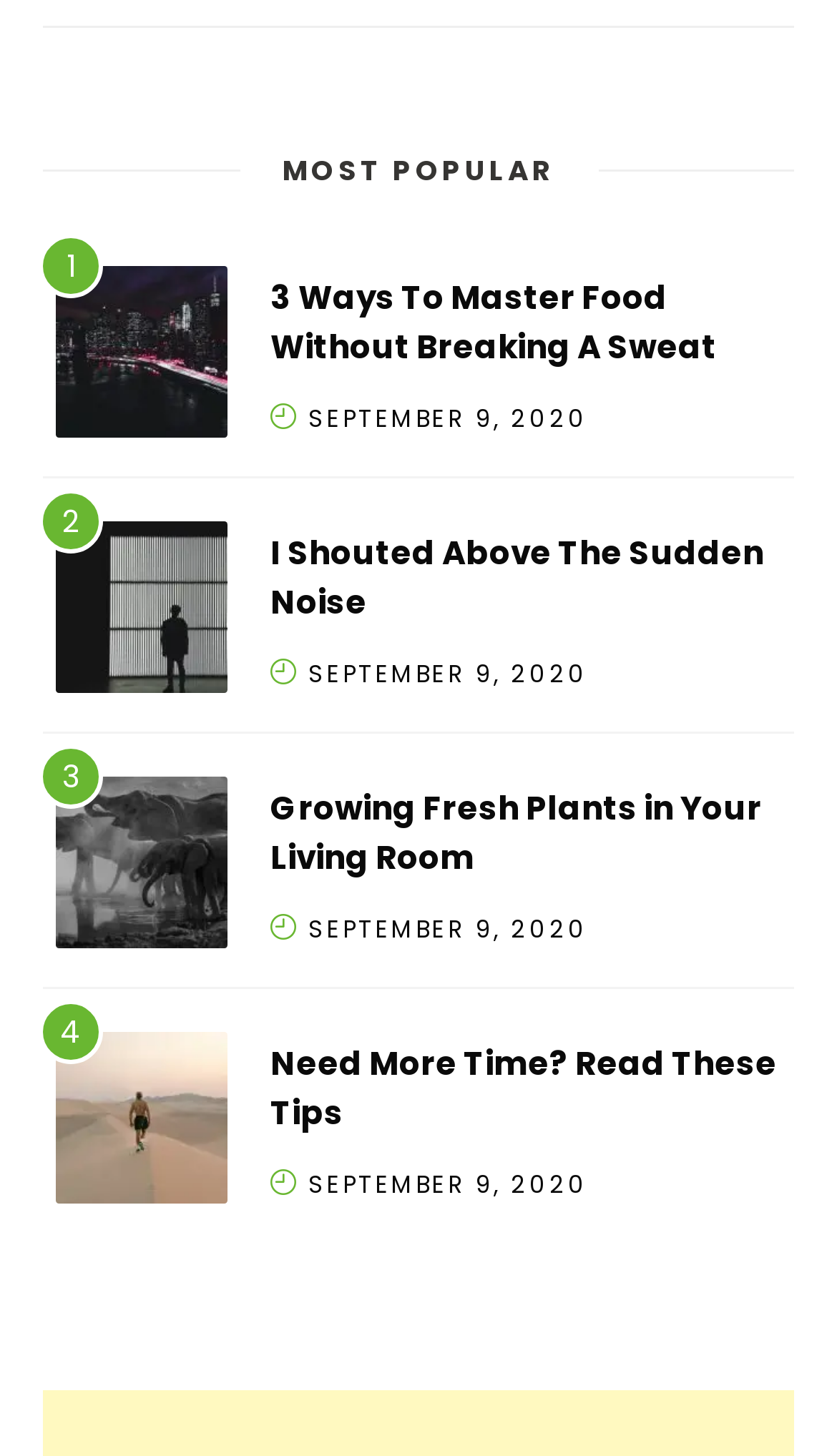Provide a one-word or short-phrase answer to the question:
How many images are associated with each article?

1